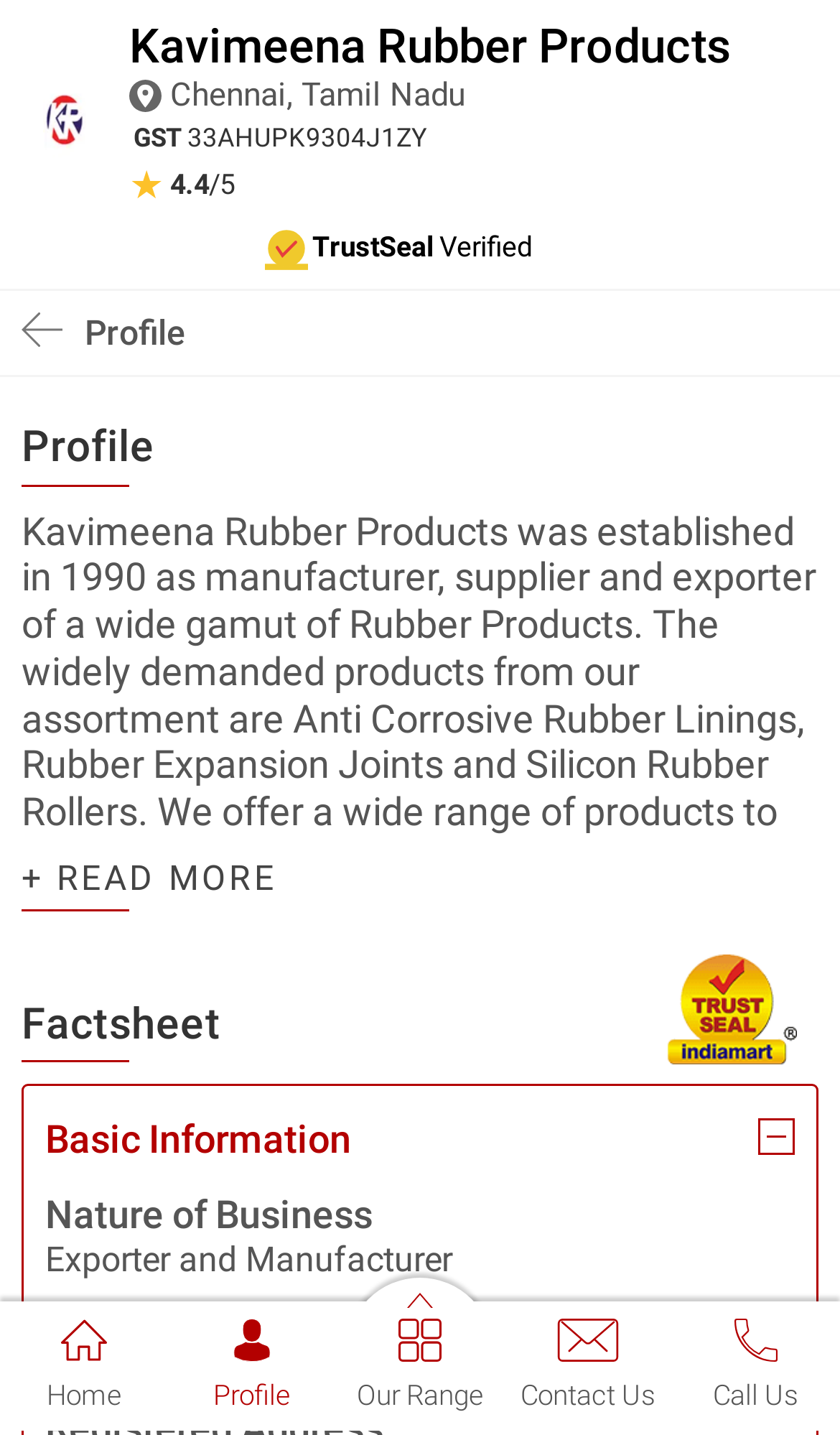Bounding box coordinates are specified in the format (top-left x, top-left y, bottom-right x, bottom-right y). All values are floating point numbers bounded between 0 and 1. Please provide the bounding box coordinate of the region this sentence describes: Chennai, Tamil Nadu

[0.154, 0.051, 0.554, 0.079]